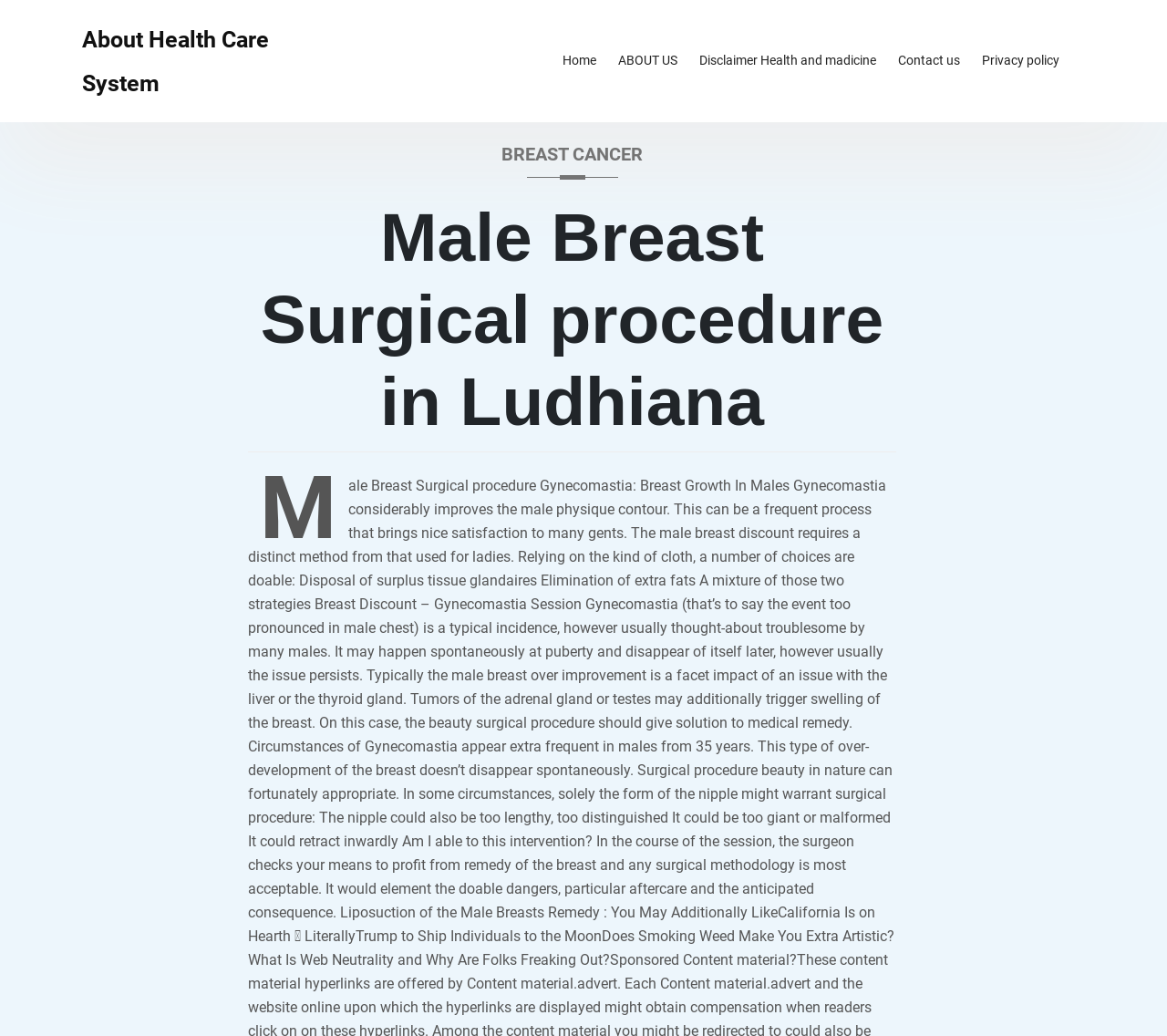Write a detailed summary of the webpage.

The webpage is about male breast surgical procedures, specifically gynecomastia, which improves the male physique contour. At the top left of the page, there is a link to "About Health Care System". To the right of this link, there are several navigation links, including "Home", "ABOUT US", "Disclaimer Health and medicine", "Contact us", and "Privacy policy", which are aligned horizontally.

Below these navigation links, there is a header section that spans across the page. Within this header, there is a link to "BREAST CANCER" on the left, and a heading that reads "Male Breast Surgical procedure in Ludhiana" on the right. The heading is centered and takes up most of the header section.